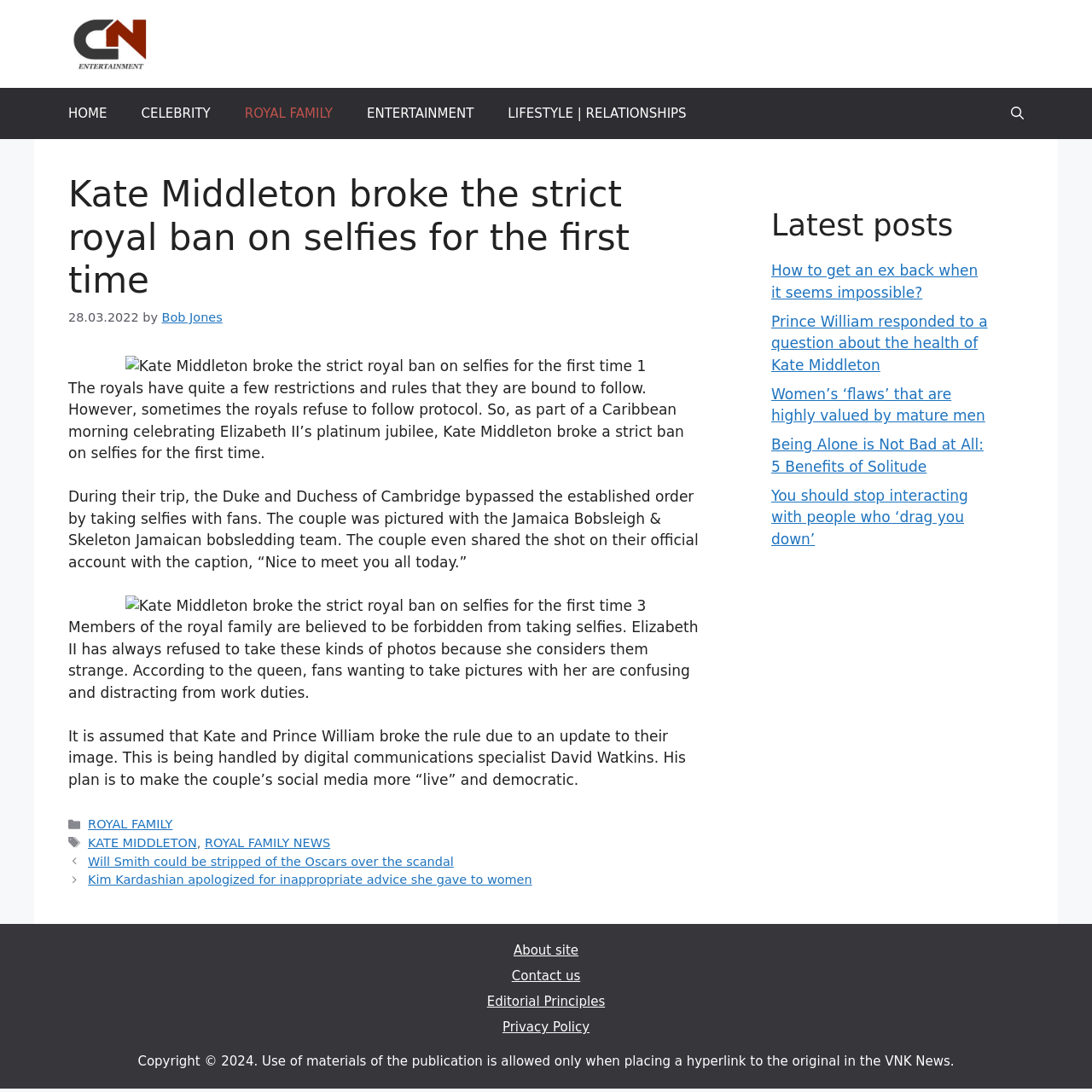Answer the following query concisely with a single word or phrase:
What is the caption of the shared selfie?

Nice to meet you all today